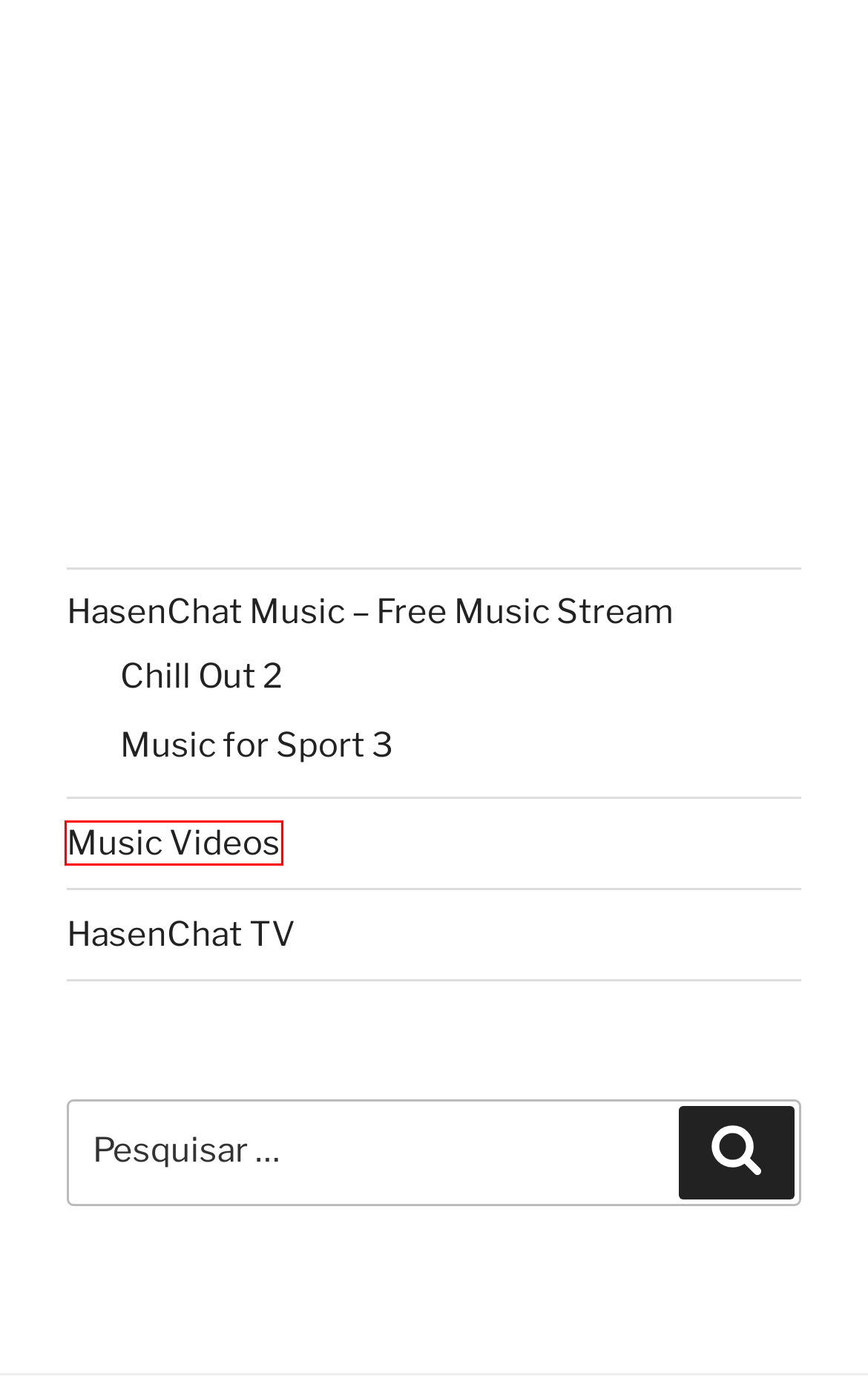Analyze the given webpage screenshot and identify the UI element within the red bounding box. Select the webpage description that best matches what you expect the new webpage to look like after clicking the element. Here are the candidates:
A. Music for Sport 3 - HasenChat Music Portugues
B. Chill Out 2 - HasenChat Music Portugues
C. Music Videos - HasenChat Music Portugues
D. HasenChat Music - Be Unique - HasenChat Music Portugues
E. Política de privacidade - HasenChat Music Portugues
F. Strength training - HasenChat Music Portugues
G. HasenChat Musica Portugues, autor em HasenChat Music Portugues
H. Arquivo de English - HasenChat Music Portugues

C